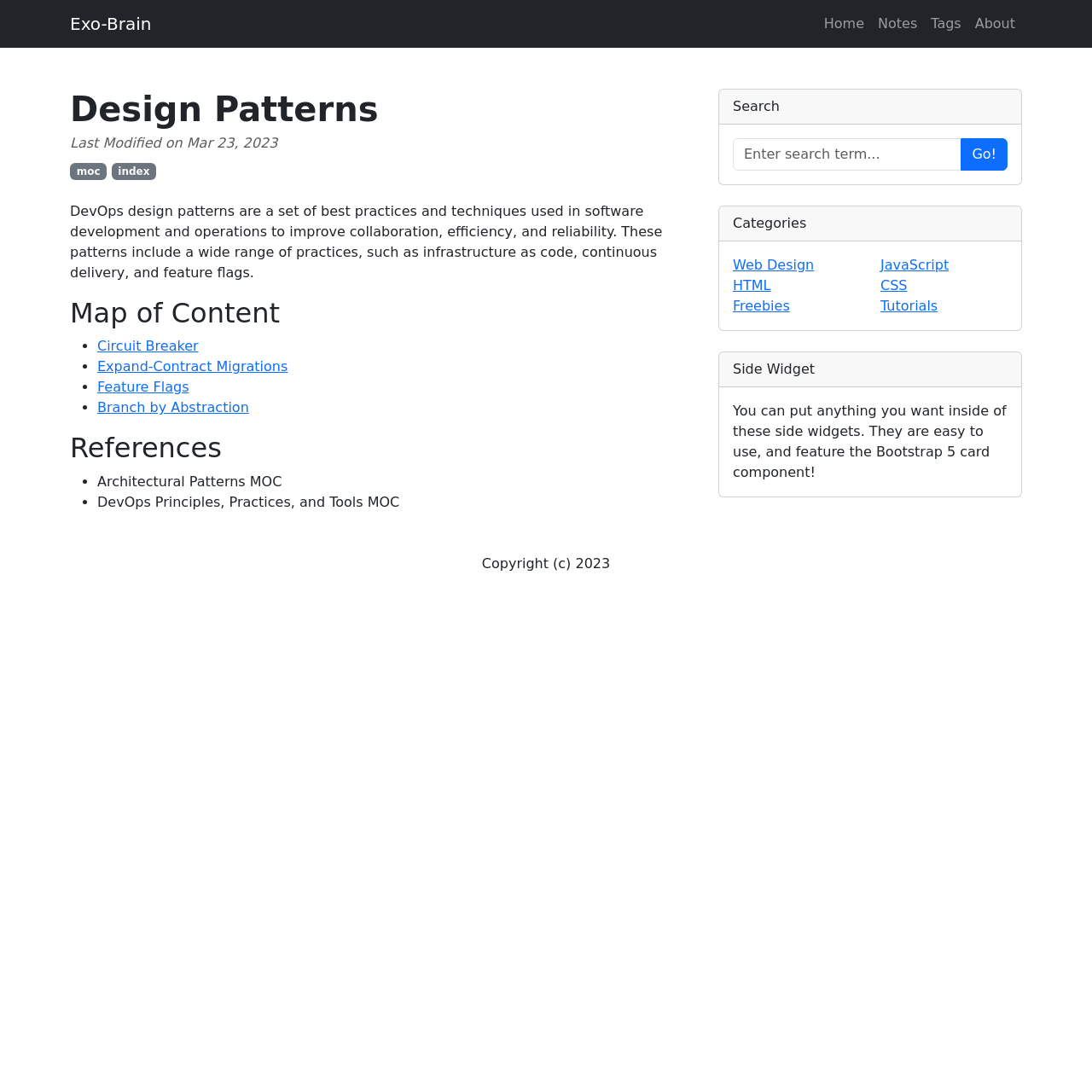Find and specify the bounding box coordinates that correspond to the clickable region for the instruction: "Click on the 'Go!' button".

[0.88, 0.127, 0.923, 0.156]